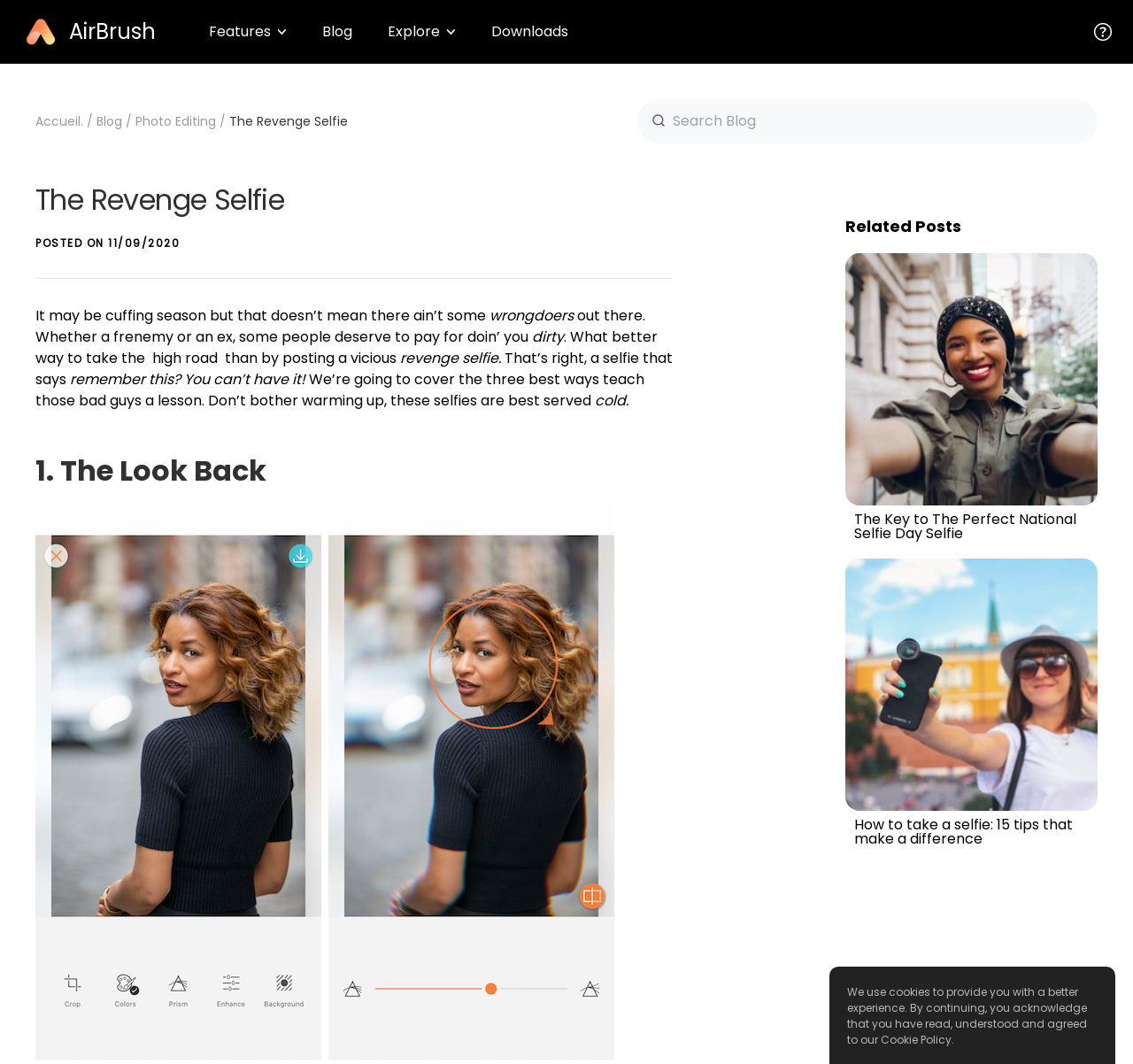What is the name of the portrait editor?
Answer the question with a single word or phrase, referring to the image.

AirBrush